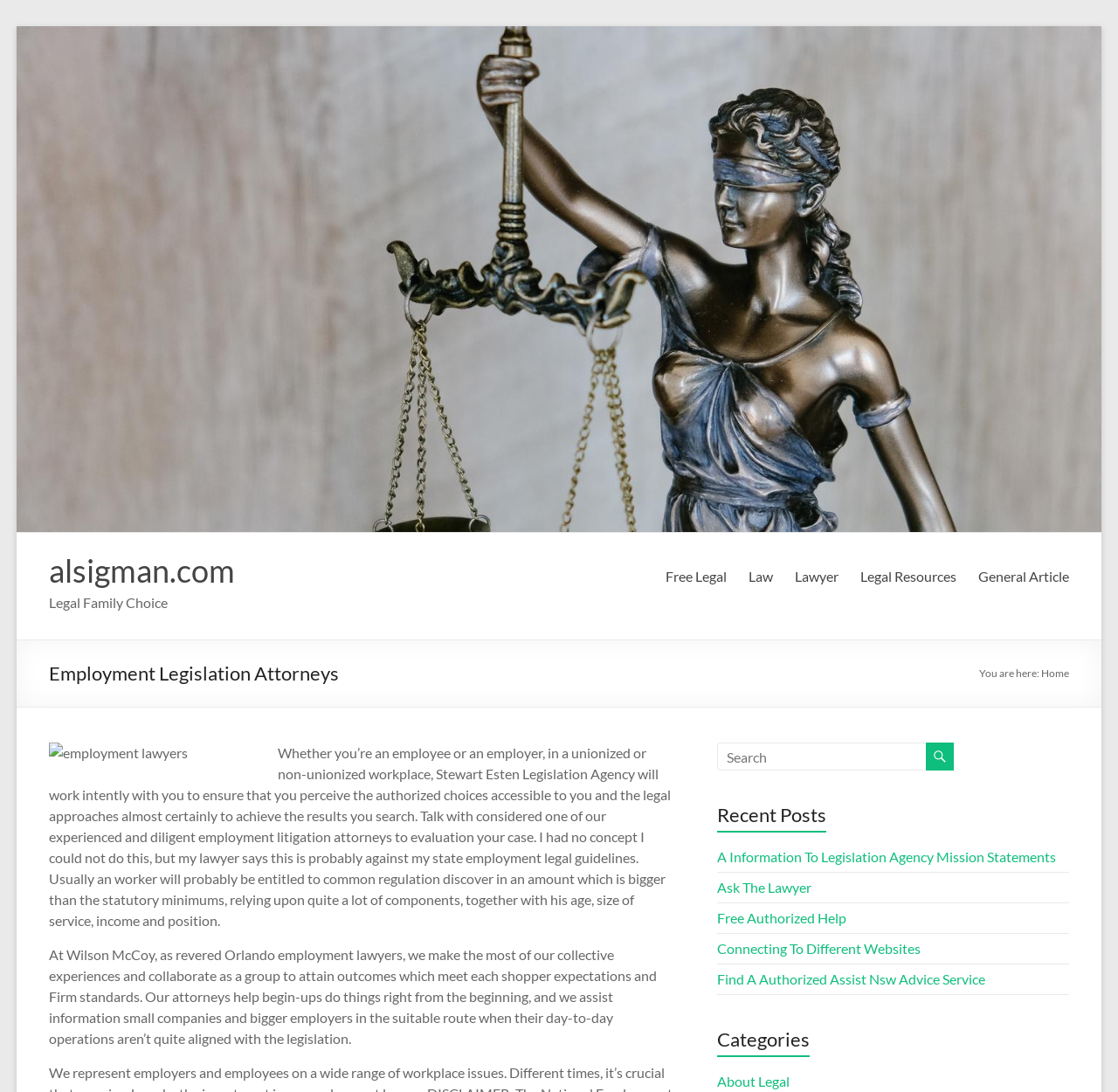Determine the bounding box for the UI element as described: "parent_node: Home title="Go to top"". The coordinates should be represented as four float numbers between 0 and 1, formatted as [left, top, right, bottom].

None